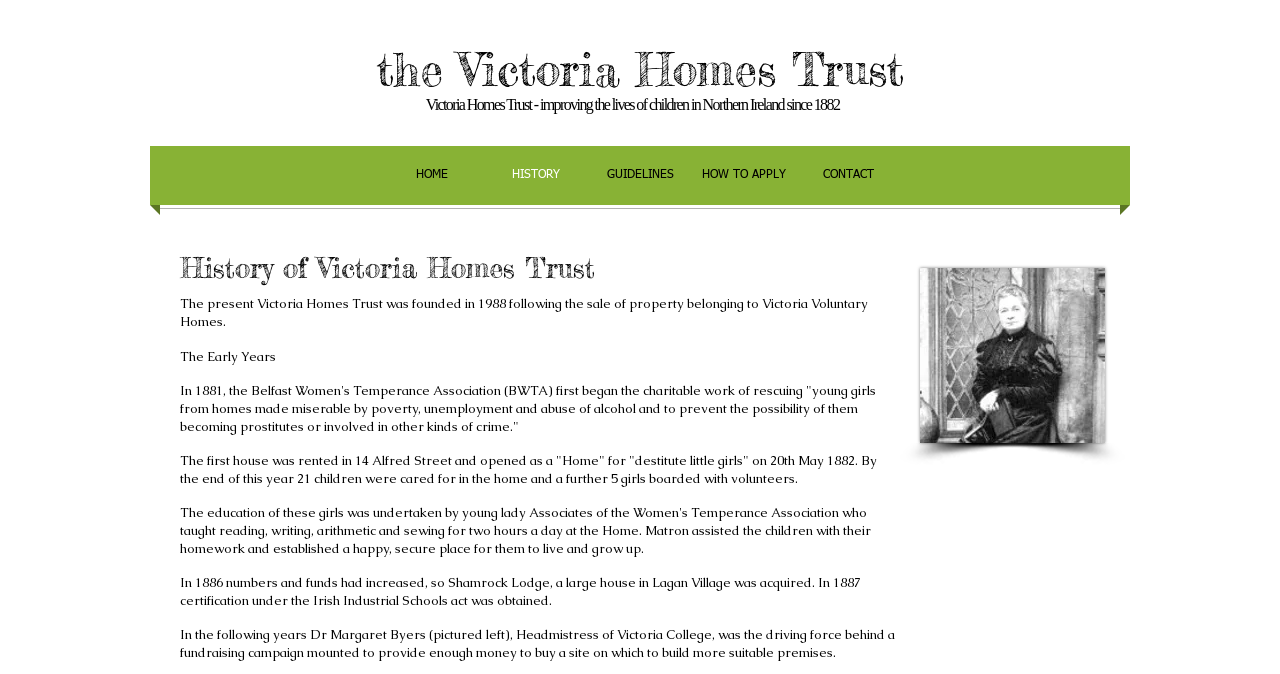Please locate the UI element described by "HOW TO APPLY" and provide its bounding box coordinates.

[0.541, 0.216, 0.622, 0.303]